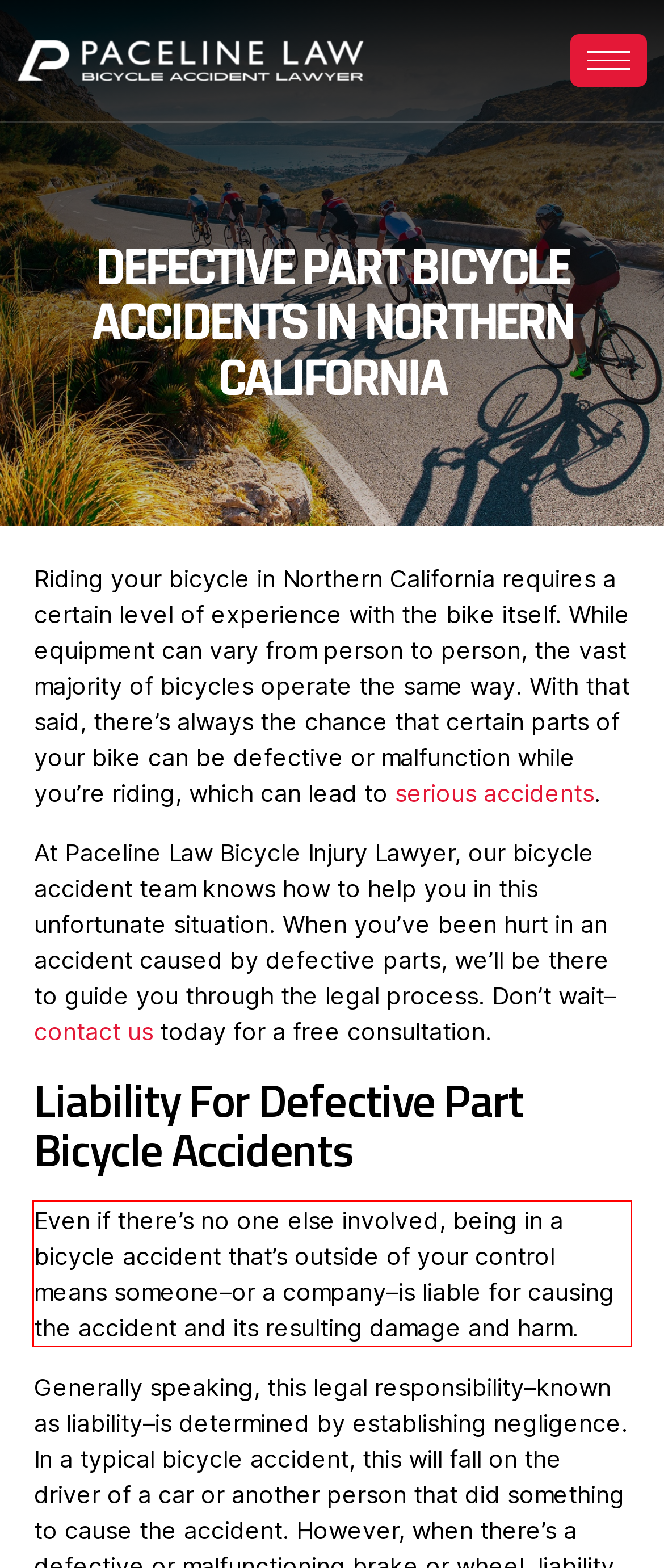Given a screenshot of a webpage containing a red rectangle bounding box, extract and provide the text content found within the red bounding box.

Even if there’s no one else involved, being in a bicycle accident that’s outside of your control means someone–or a company–is liable for causing the accident and its resulting damage and harm.